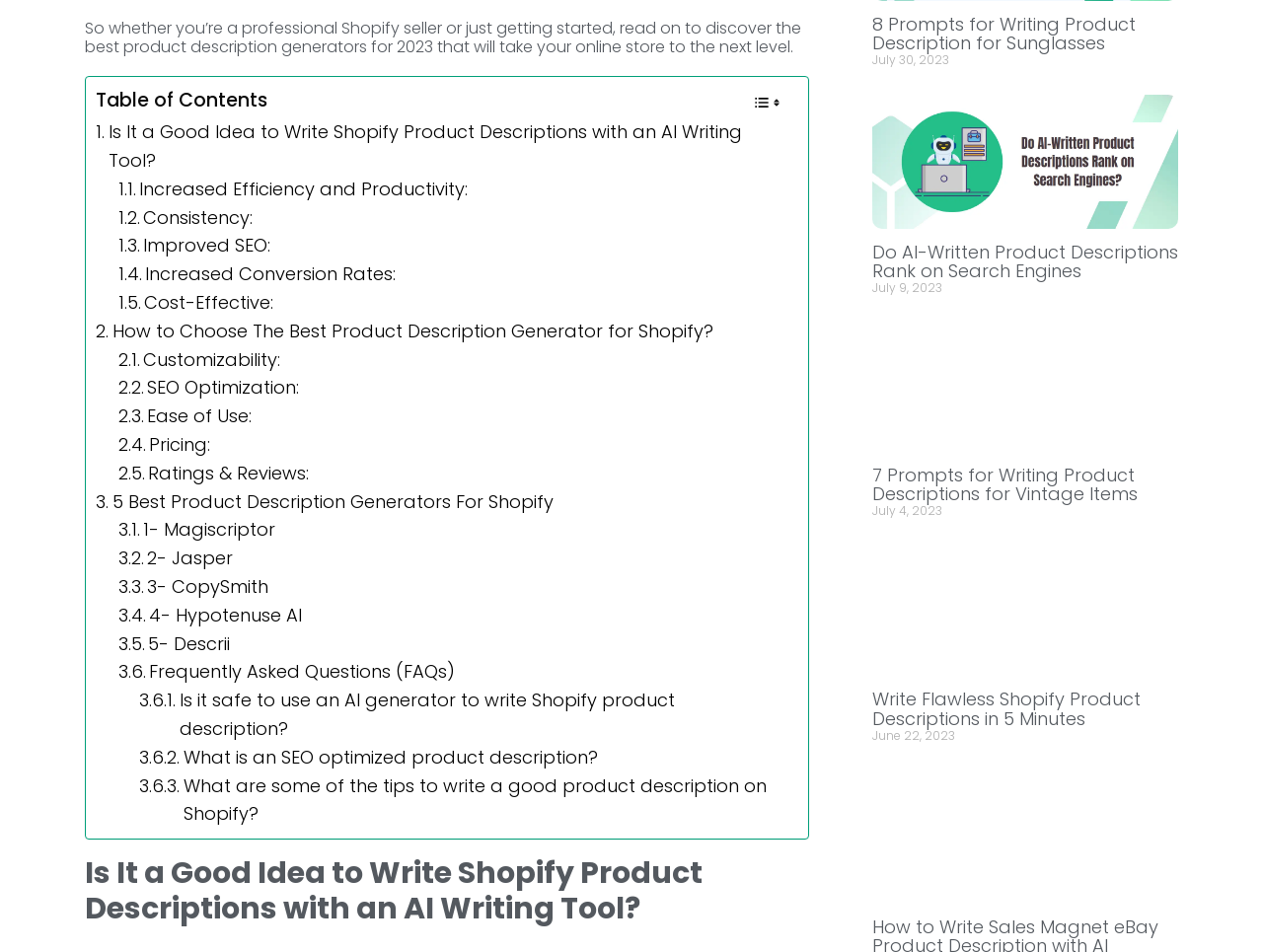Please identify the bounding box coordinates of the element that needs to be clicked to execute the following command: "Toggle Table of Content". Provide the bounding box using four float numbers between 0 and 1, formatted as [left, top, right, bottom].

[0.589, 0.091, 0.624, 0.125]